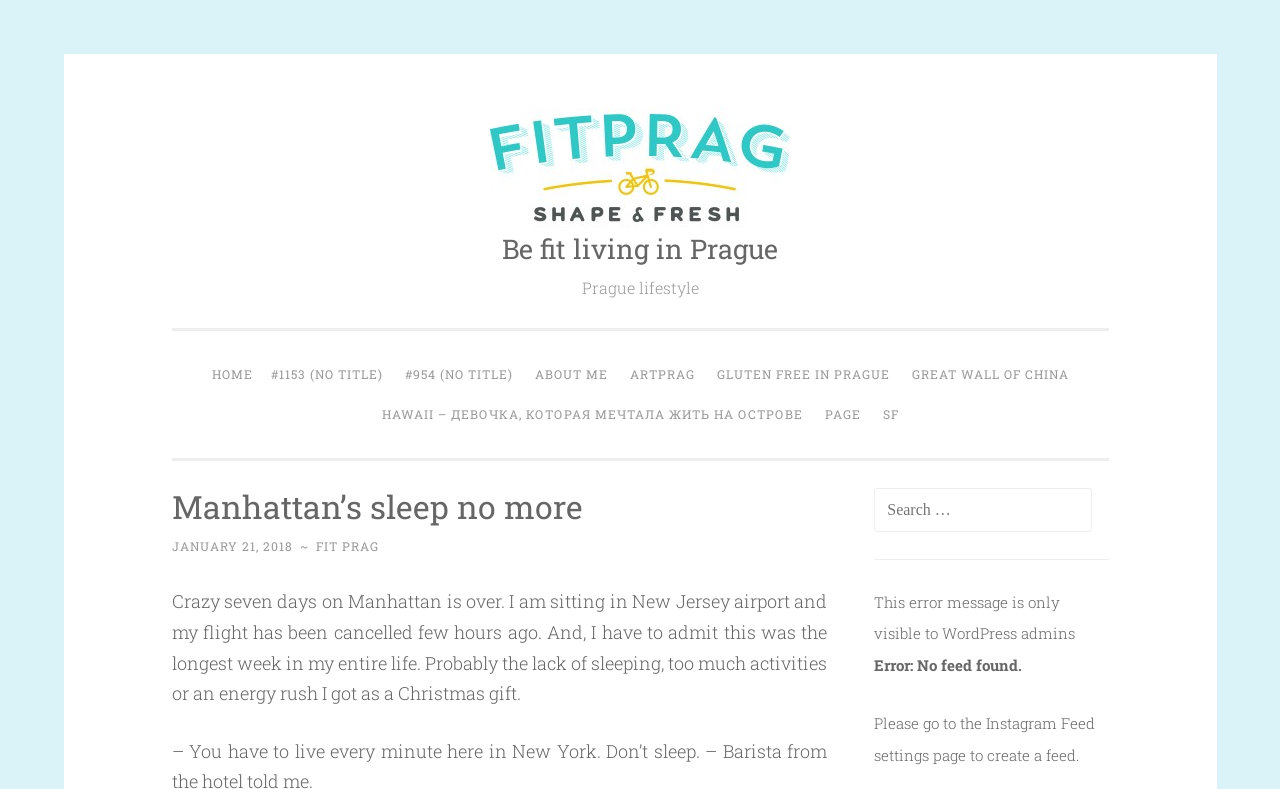Answer the question using only a single word or phrase: 
What is the name of the blog?

Be fit living in Prague